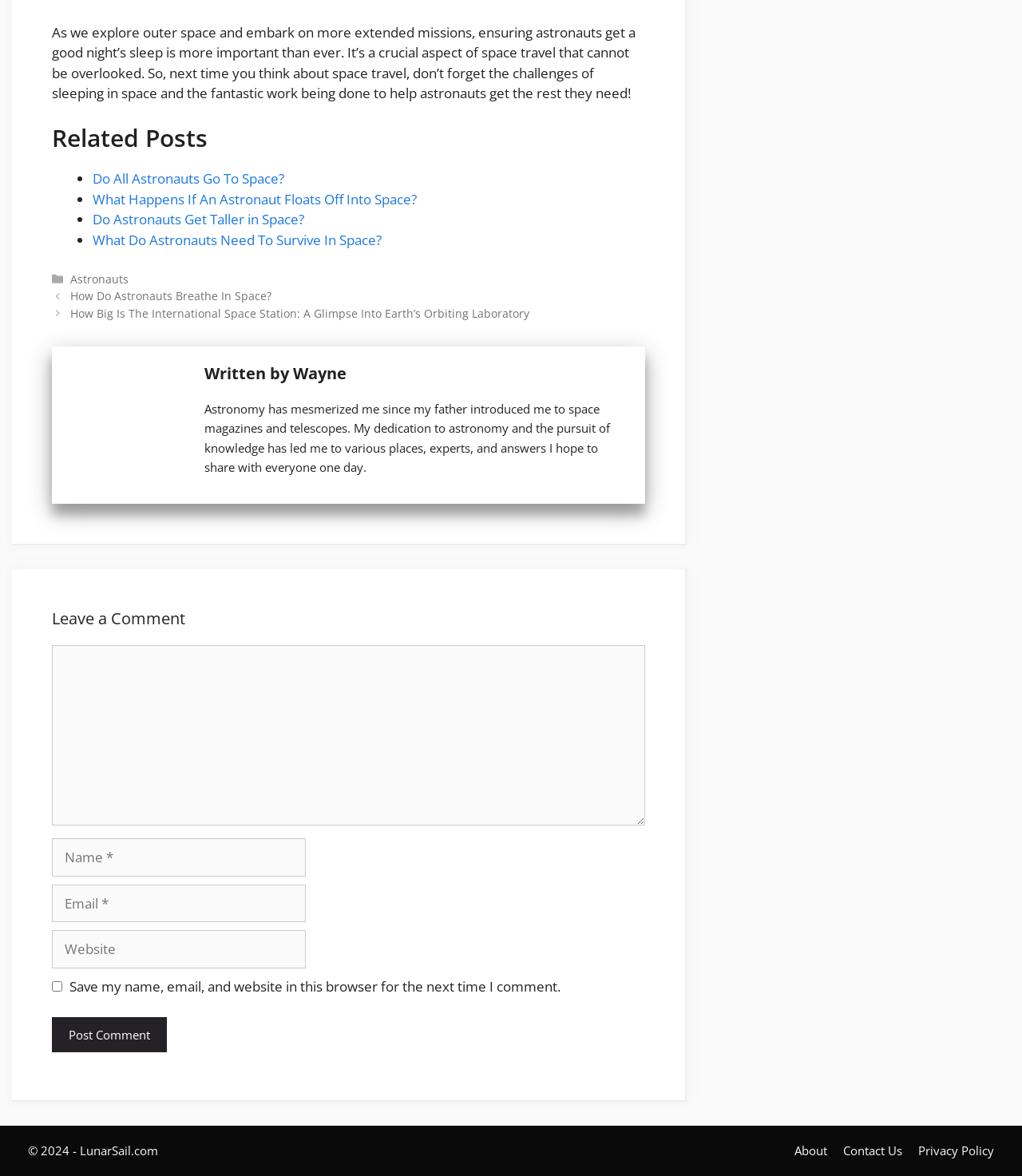Find the bounding box coordinates of the element to click in order to complete the given instruction: "Click on NAPA 24month warranty."

None